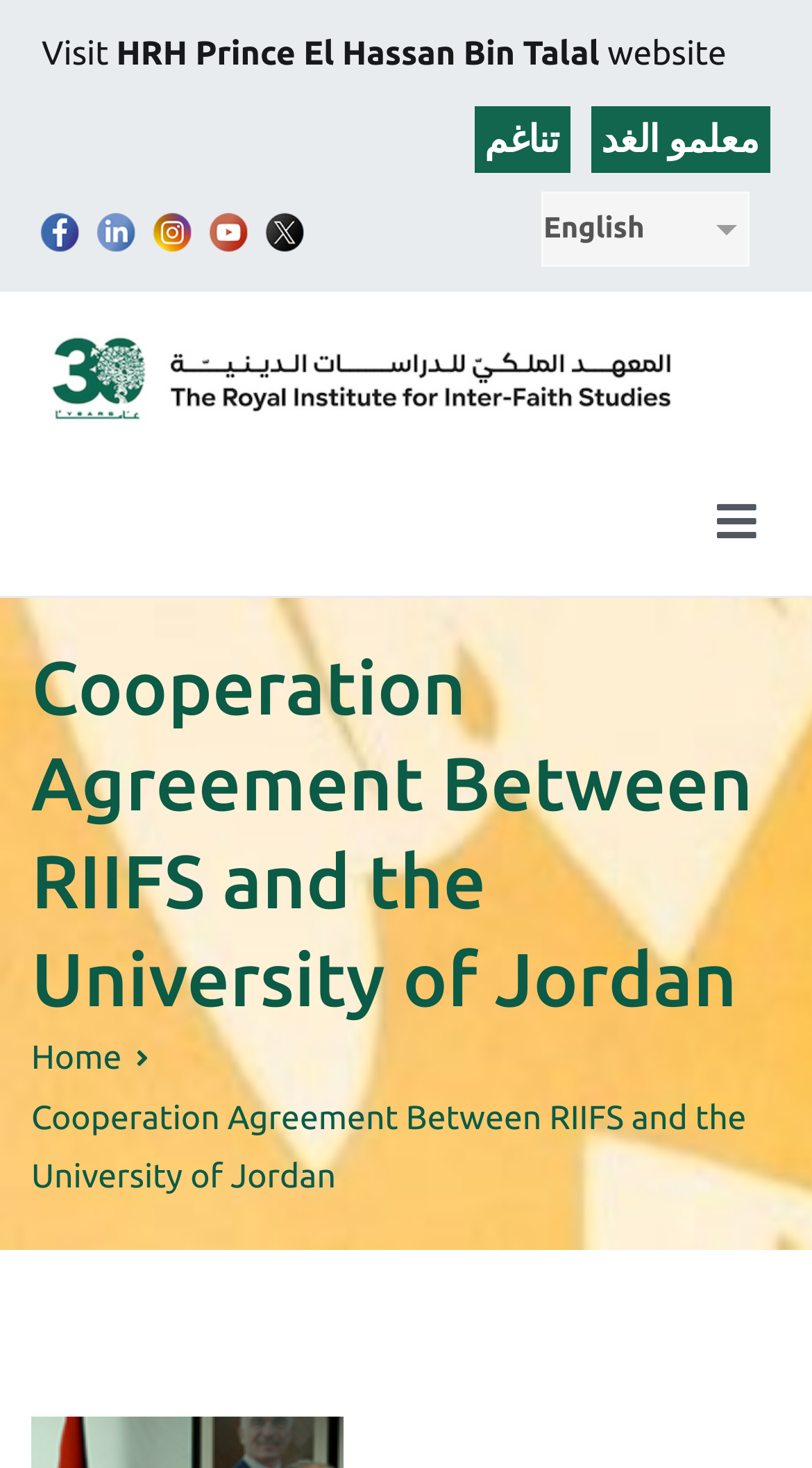How many links are in the breadcrumbs navigation?
Provide a thorough and detailed answer to the question.

I counted the number of links within the navigation element with the bounding box coordinates [0.038, 0.701, 0.962, 0.823] and found two links: 'Home' and the current page title.